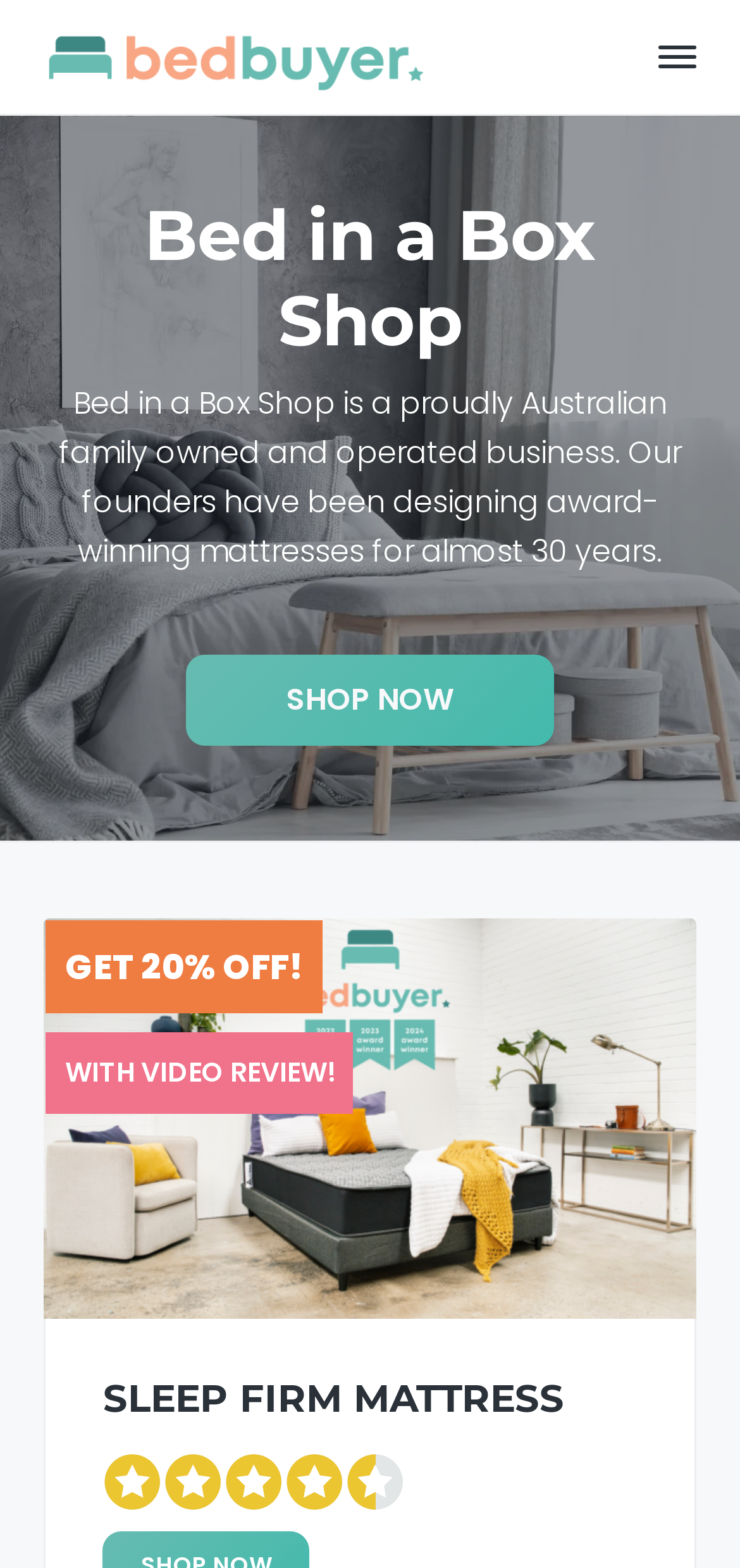Locate the primary headline on the webpage and provide its text.

Bed in a Box Shop